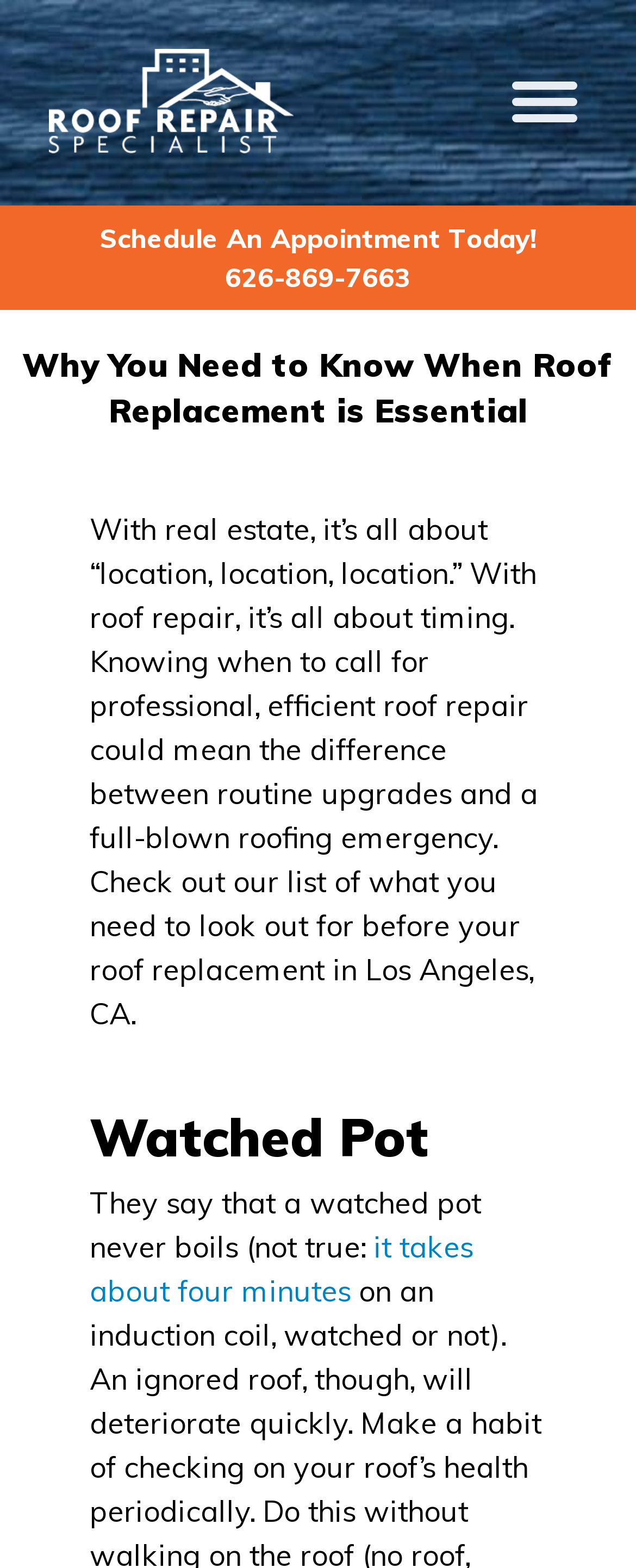Determine the primary headline of the webpage.

Why You Need to Know When Roof Replacement is Essential